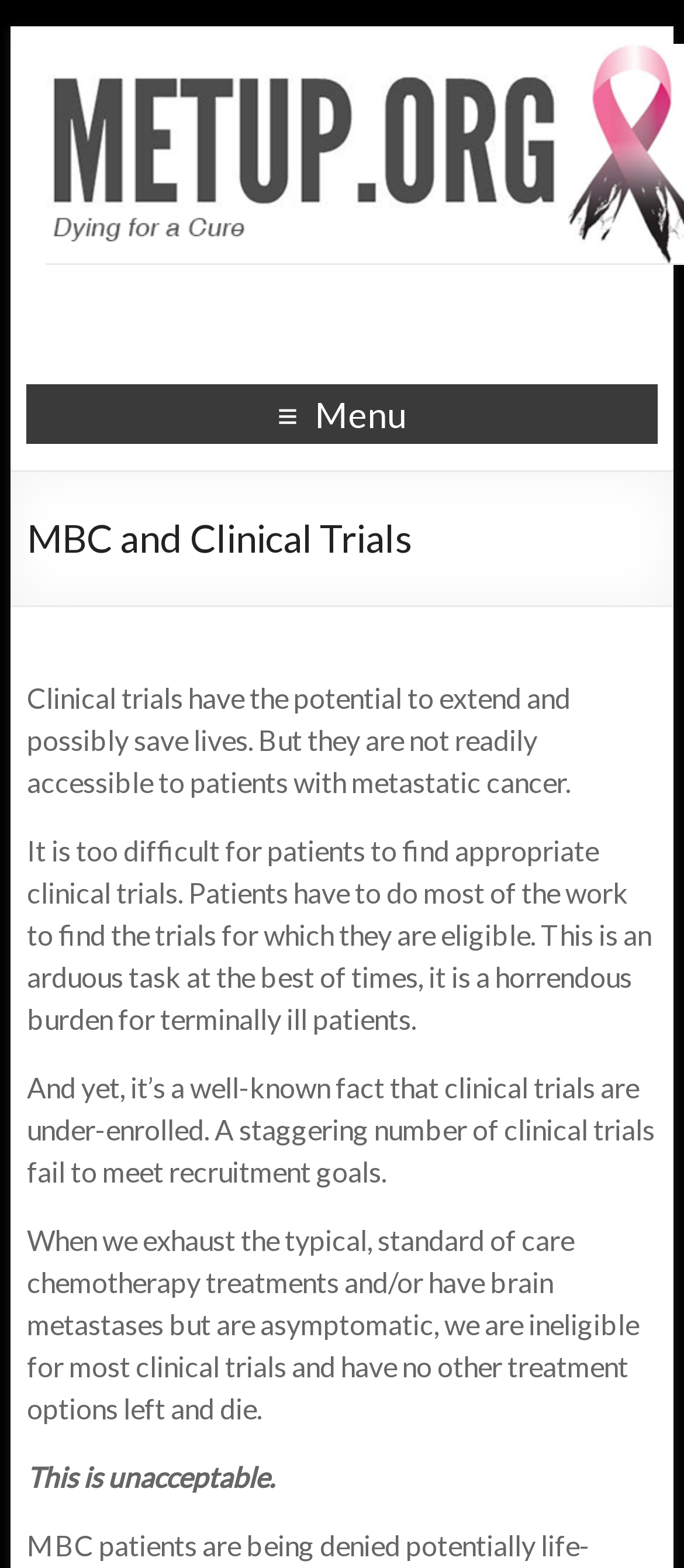Can you extract the headline from the webpage for me?

MBC and Clinical Trials